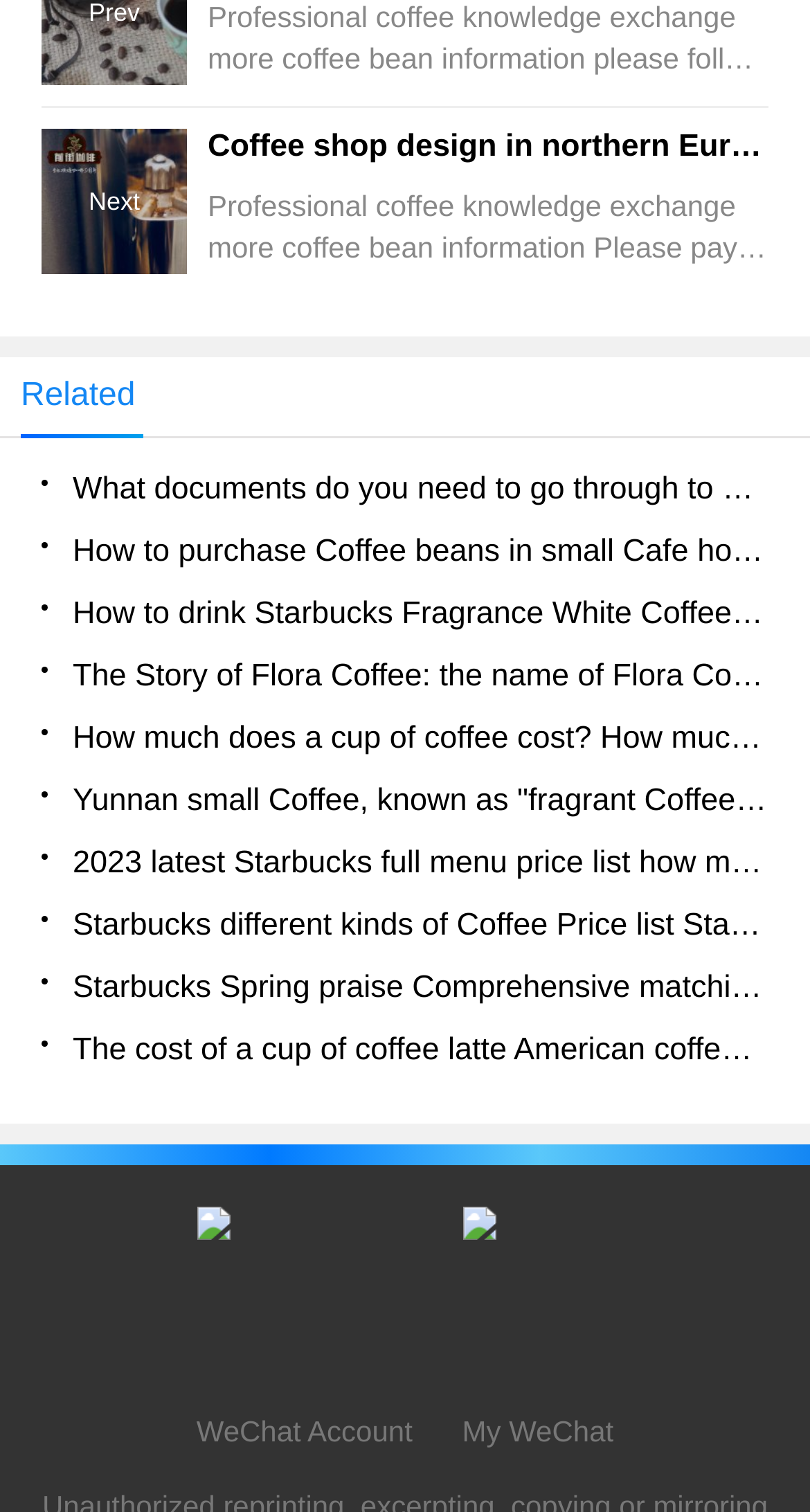Pinpoint the bounding box coordinates of the element that must be clicked to accomplish the following instruction: "Check the latest Starbucks full menu price list". The coordinates should be in the format of four float numbers between 0 and 1, i.e., [left, top, right, bottom].

[0.051, 0.551, 0.949, 0.593]